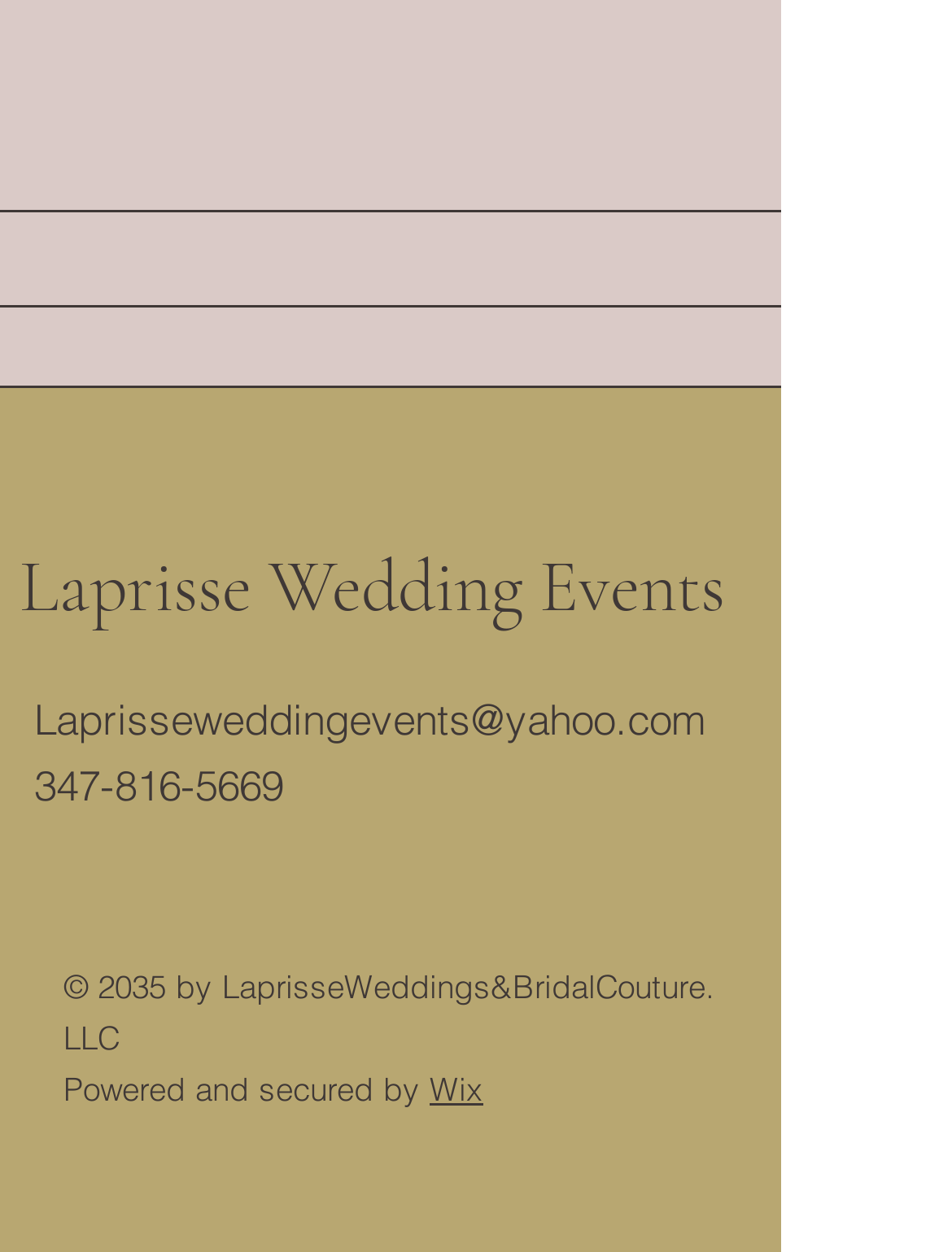Identify the bounding box for the UI element that is described as follows: "Laprisseweddingevents@yahoo.com".

[0.036, 0.553, 0.741, 0.594]